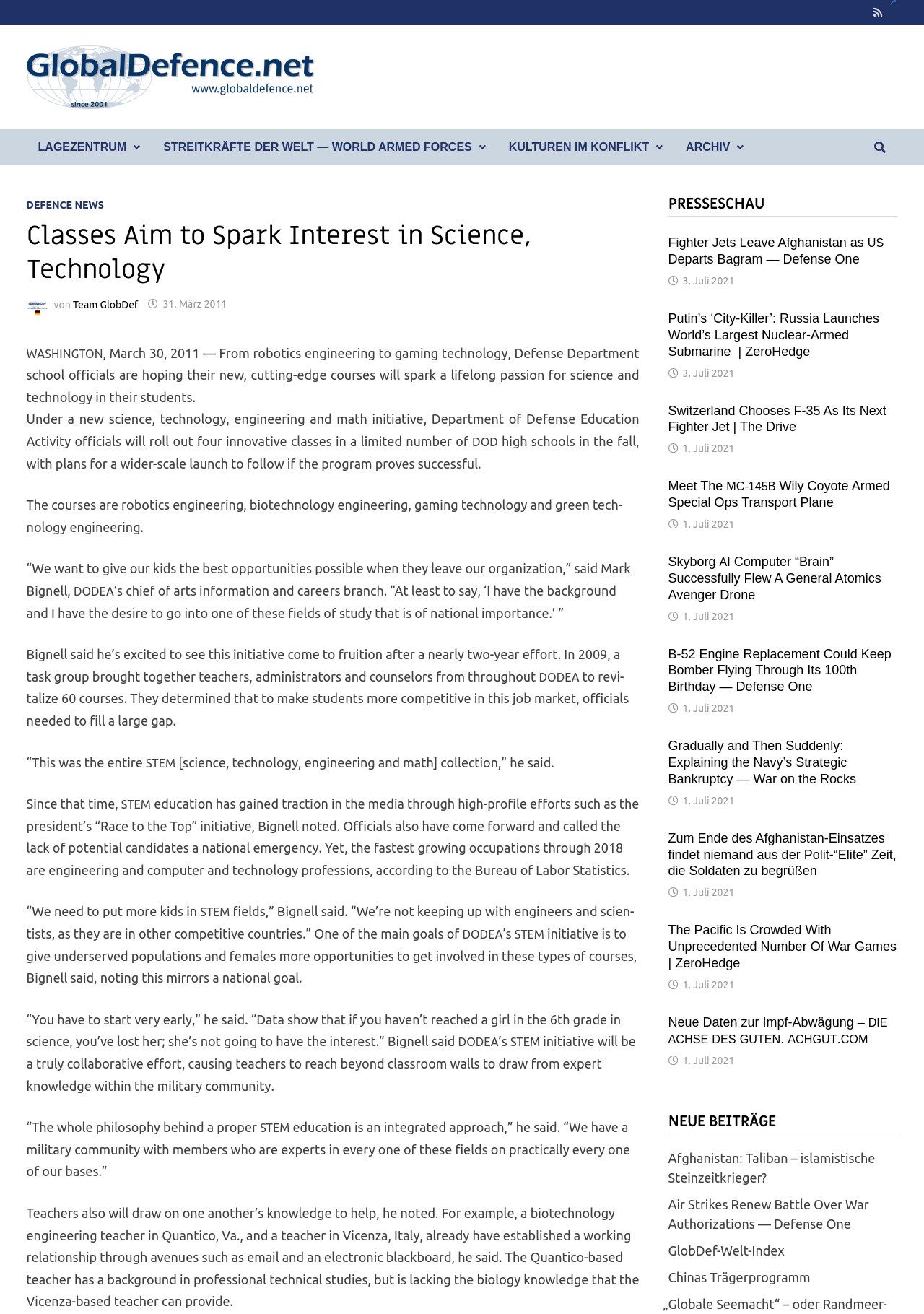Please give a one-word or short phrase response to the following question: 
What is the topic of the article?

Science and Technology